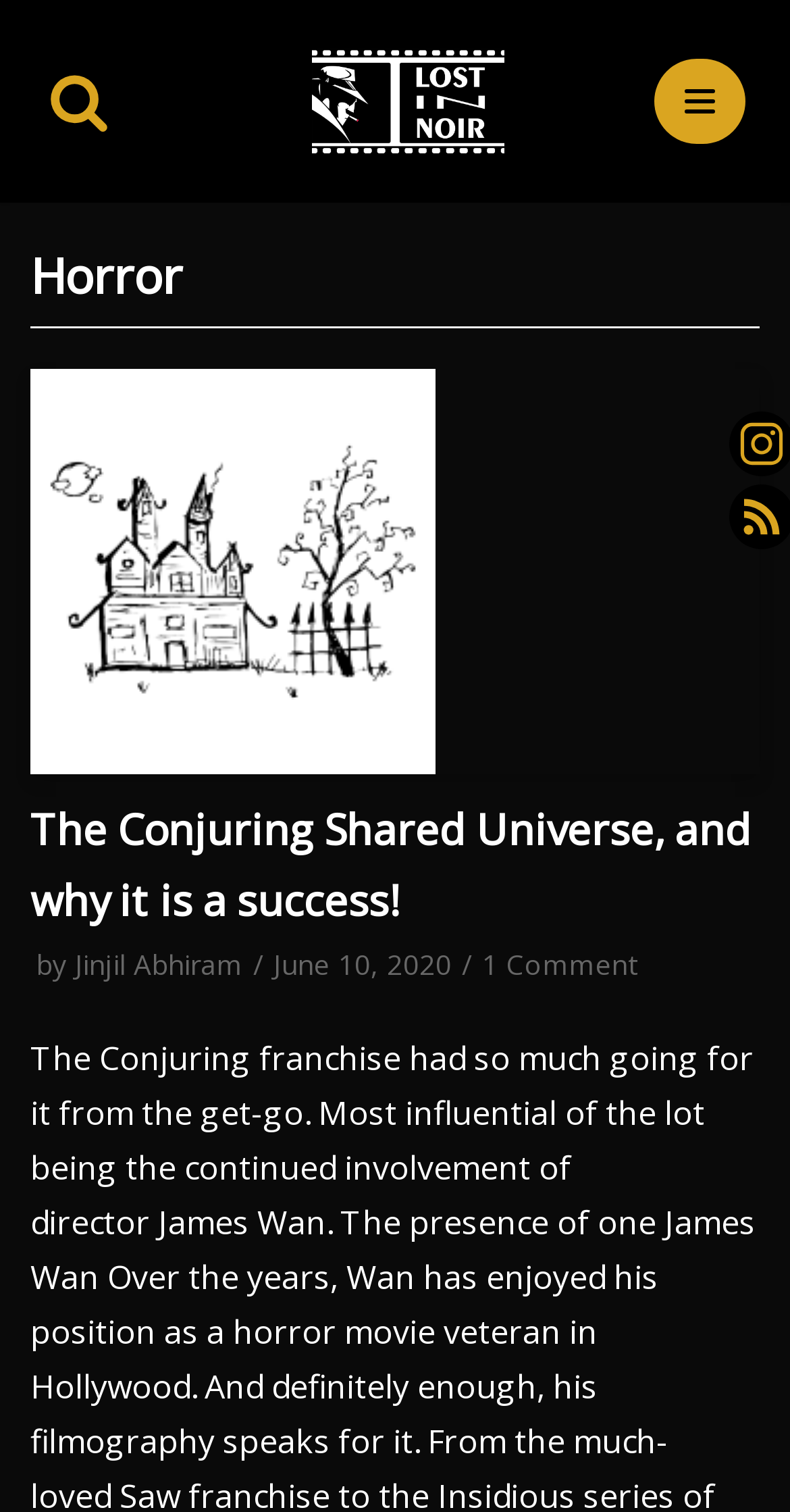Specify the bounding box coordinates of the element's area that should be clicked to execute the given instruction: "Read the article about The Conjuring Shared Universe". The coordinates should be four float numbers between 0 and 1, i.e., [left, top, right, bottom].

[0.038, 0.244, 0.962, 0.512]